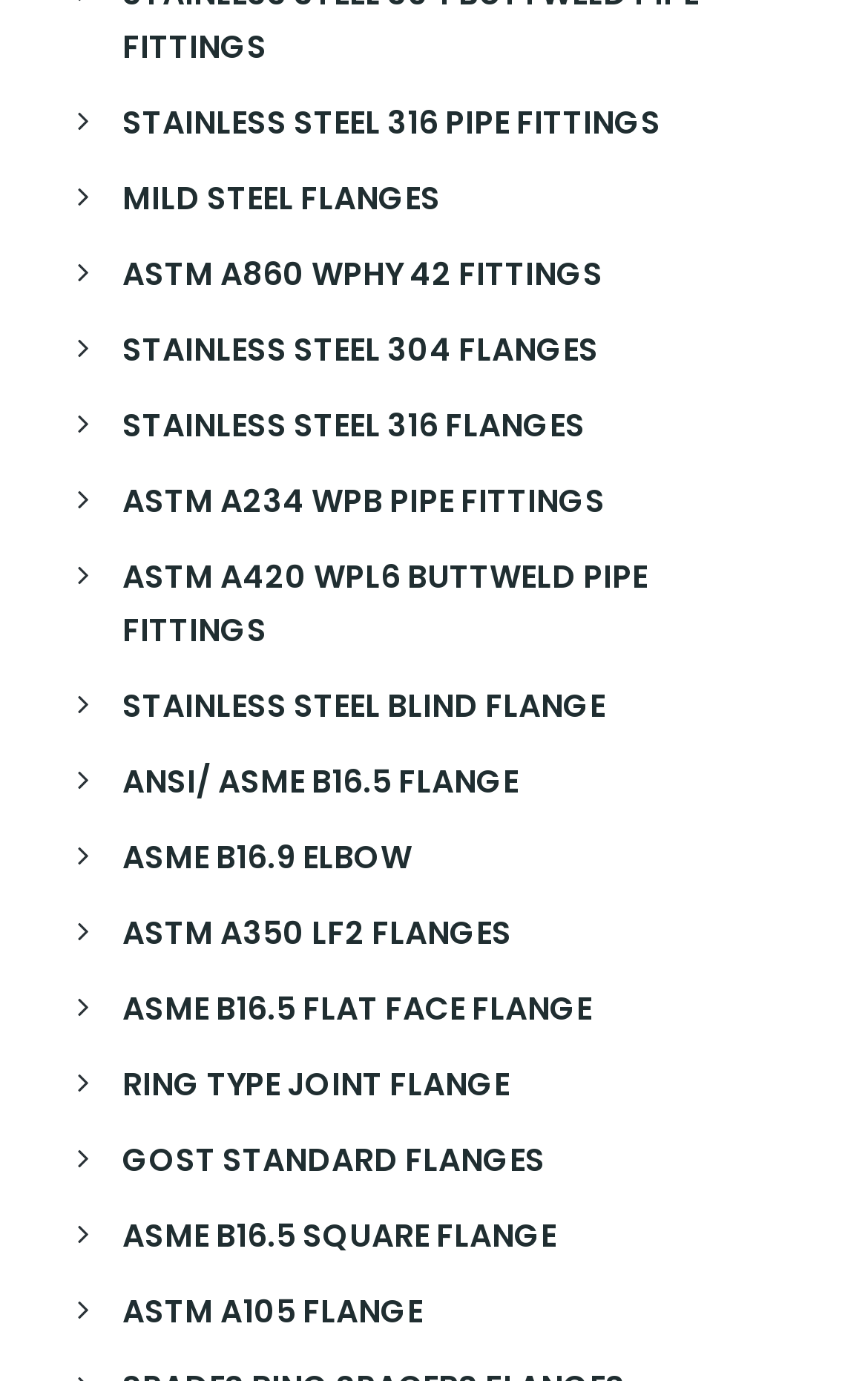Please find the bounding box coordinates in the format (top-left x, top-left y, bottom-right x, bottom-right y) for the given element description. Ensure the coordinates are floating point numbers between 0 and 1. Description: AstroCat

None